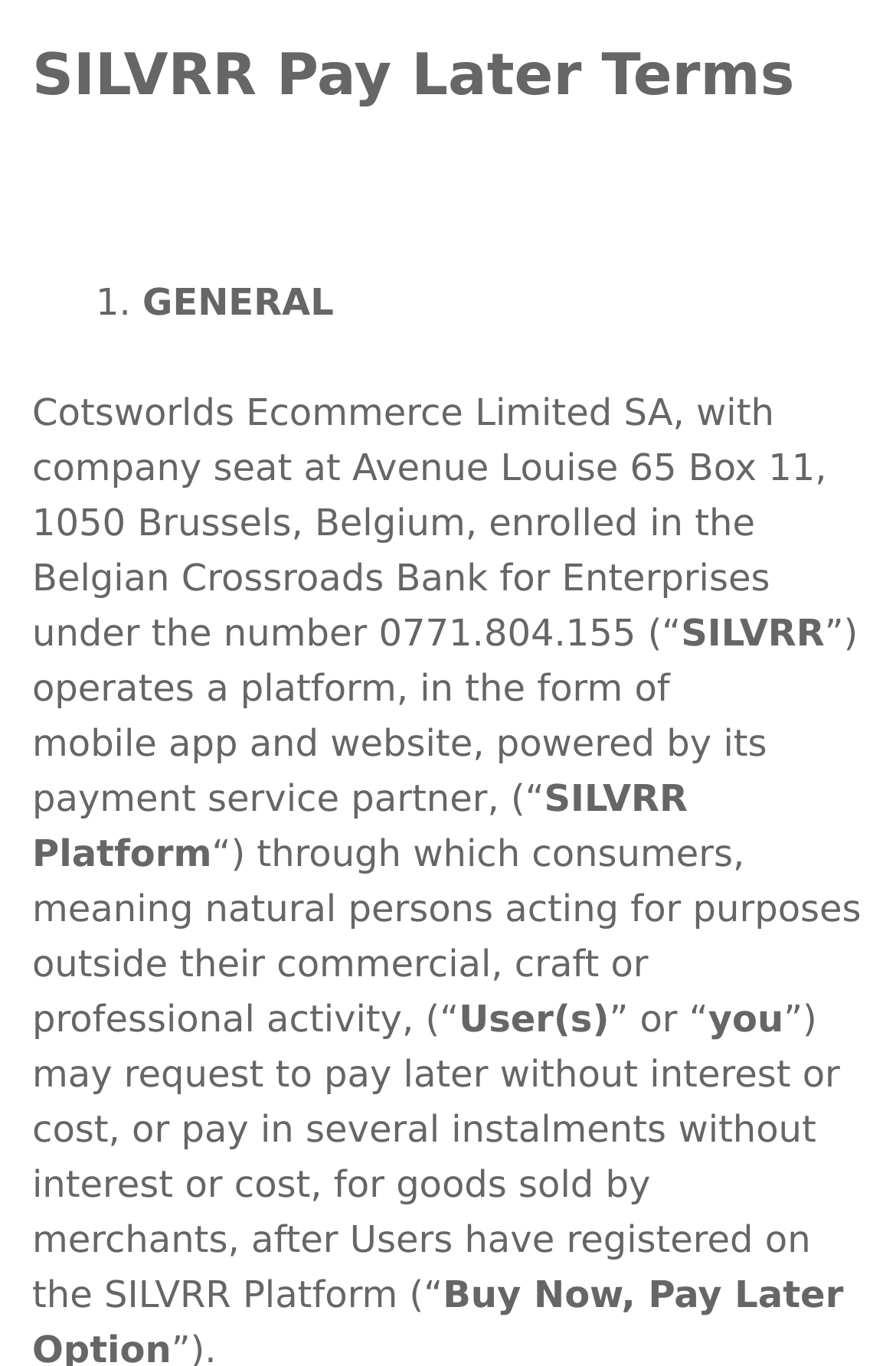What can users do on the SILVRR Platform?
Using the visual information from the image, give a one-word or short-phrase answer.

Request to pay later